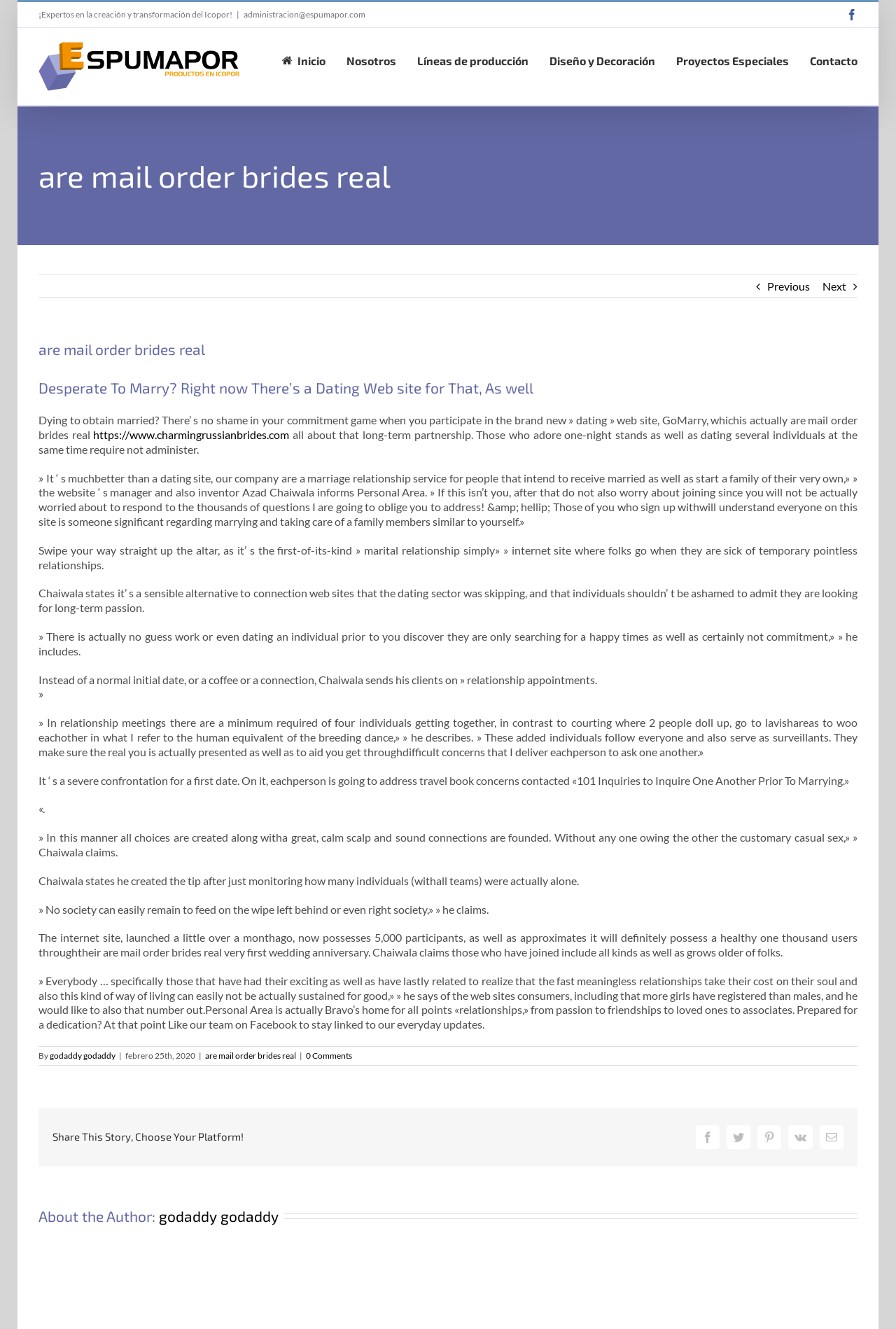Determine the bounding box of the UI element mentioned here: "Inicio". The coordinates must be in the format [left, top, right, bottom] with values ranging from 0 to 1.

[0.315, 0.021, 0.363, 0.068]